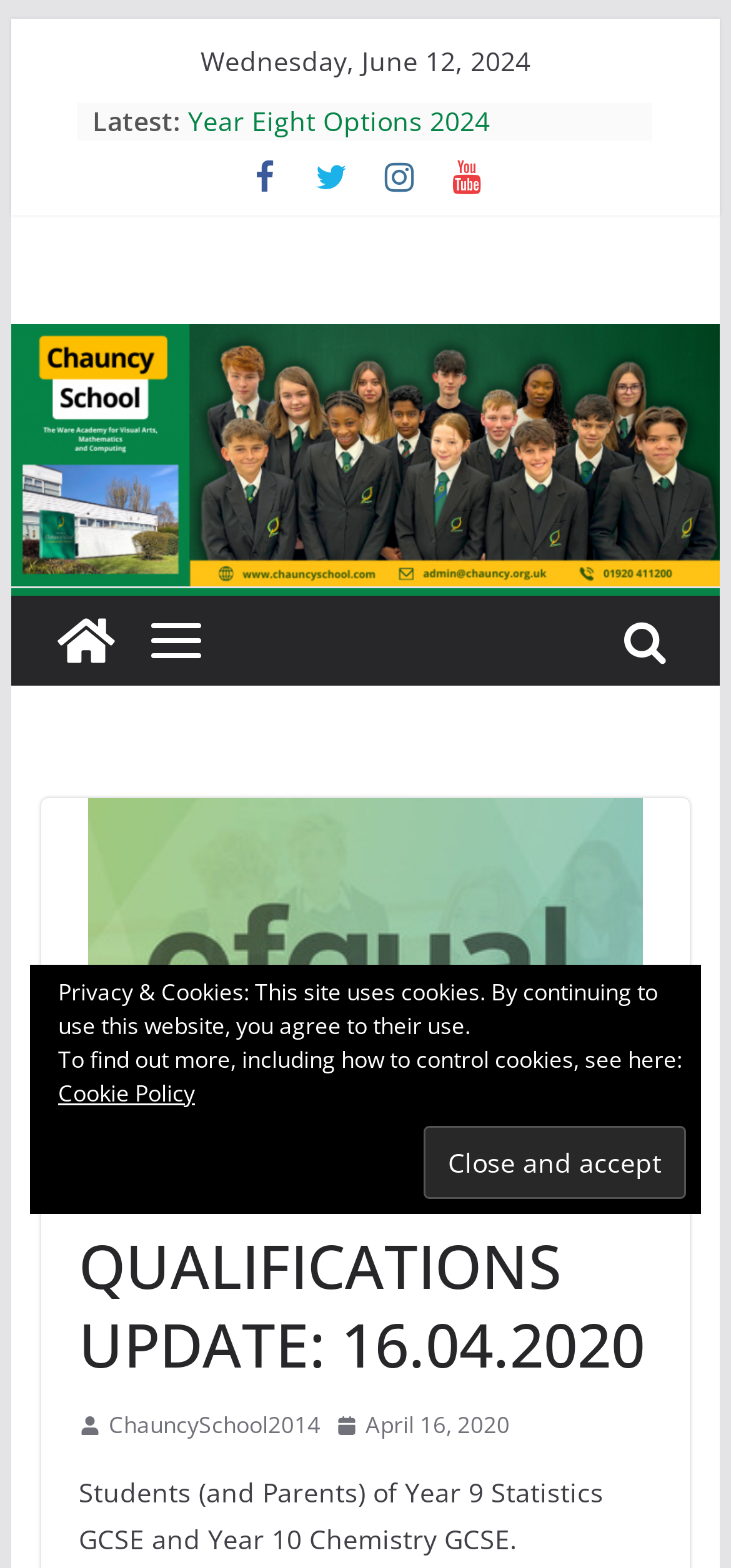Determine the bounding box coordinates of the section to be clicked to follow the instruction: "View the 'CHAUNCY AWARDS WEEK THIRTY-TWO MONDAY 13TH – FRIDAY 17TH MAY 2024' news". The coordinates should be given as four float numbers between 0 and 1, formatted as [left, top, right, bottom].

[0.258, 0.066, 0.863, 0.136]